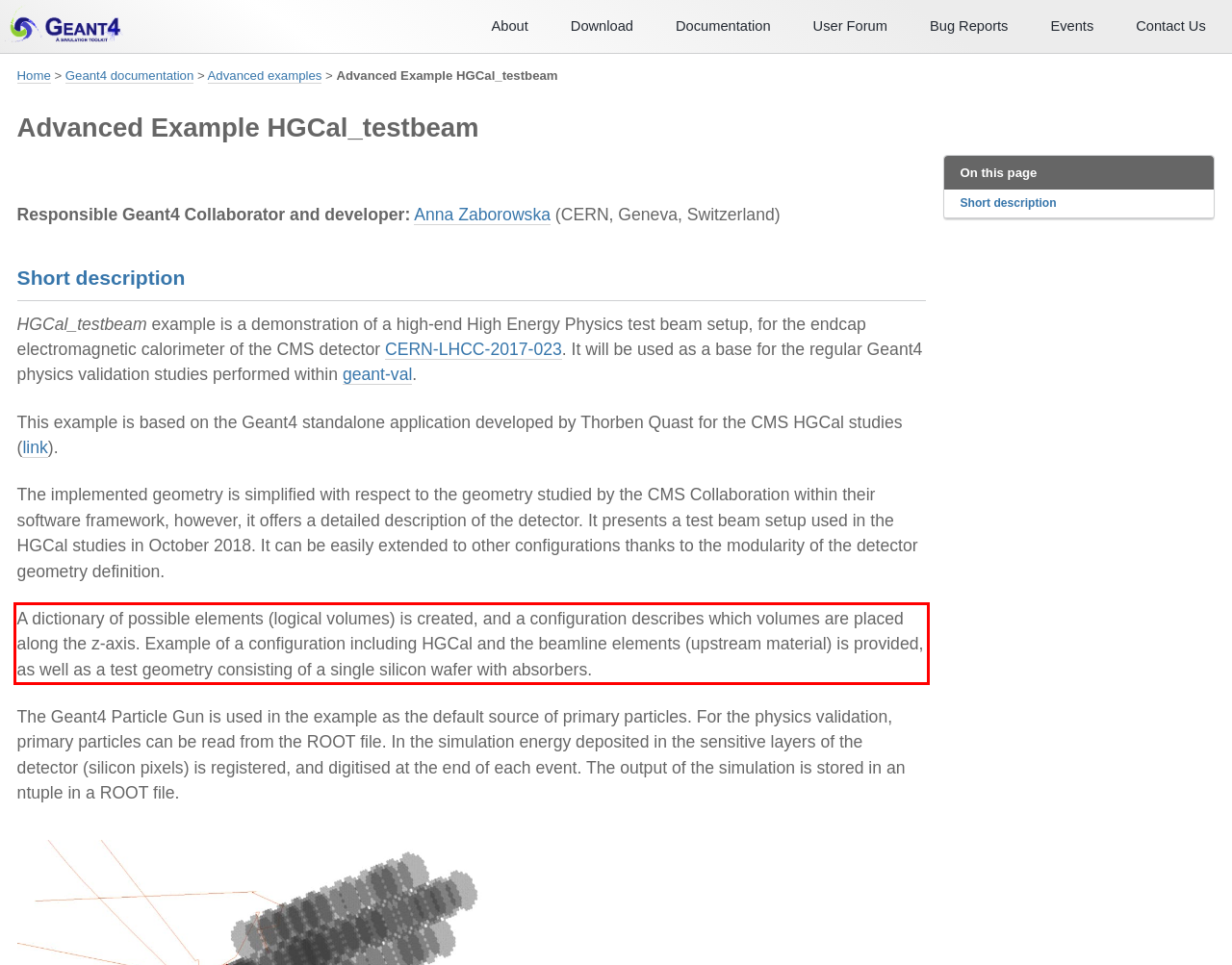Please analyze the screenshot of a webpage and extract the text content within the red bounding box using OCR.

A dictionary of possible elements (logical volumes) is created, and a configuration describes which volumes are placed along the z-axis. Example of a configuration including HGCal and the beamline elements (upstream material) is provided, as well as a test geometry consisting of a single silicon wafer with absorbers.